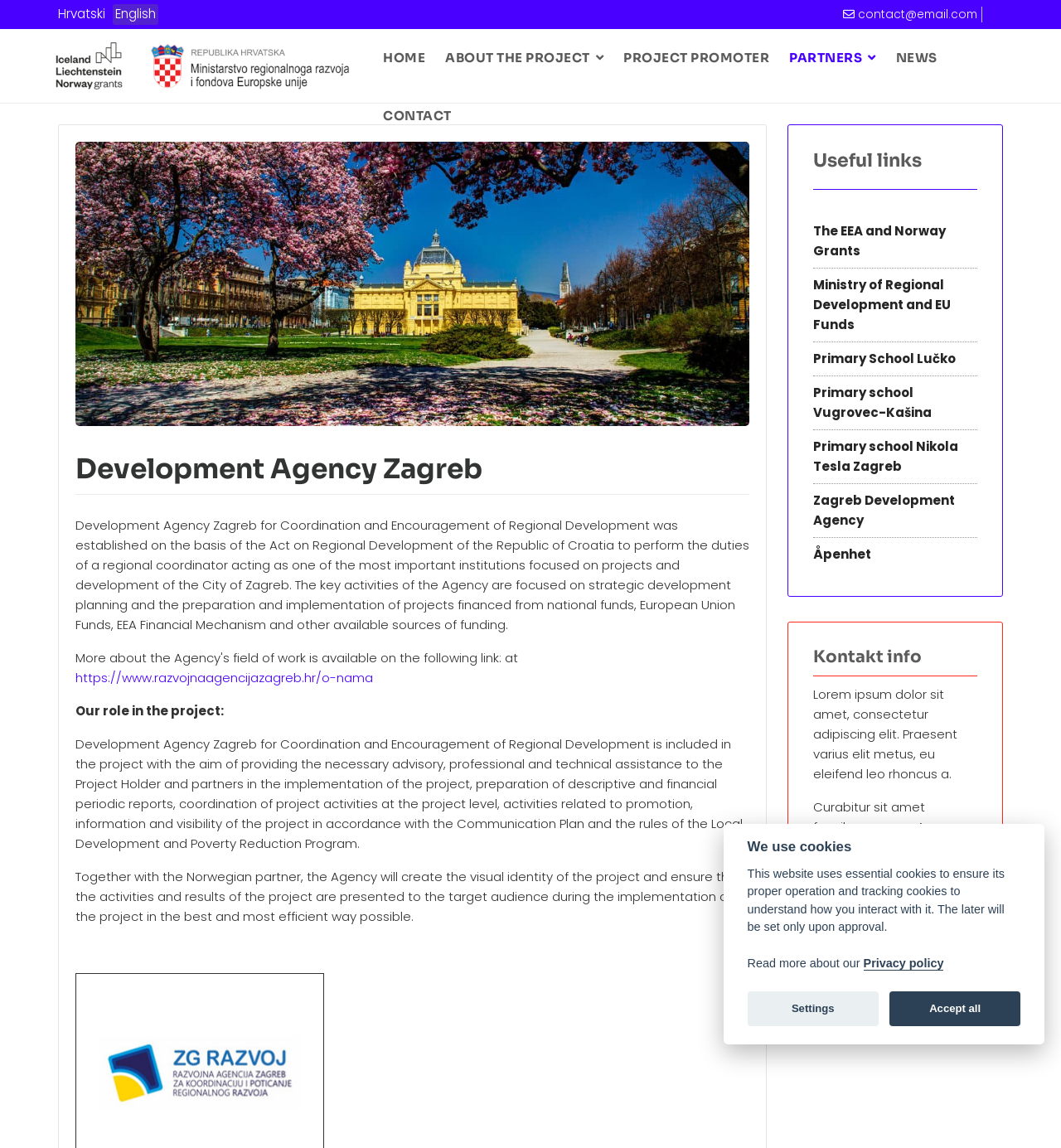Provide a thorough summary of the webpage.

This webpage is about the Budi steam influencer project, which is a collaboration between the Development Agency Zagreb and other partners. At the top left corner, there are two language options, "Hrvatski" and "English", followed by a contact email link. Below these links, there is a prominent image with the title "Budi steam influencer" and a navigation menu with links to "HOME", "ABOUT THE PROJECT", "PROJECT PROMOTER", "PARTNERS", "NEWS", and "CONTACT".

On the left side of the page, there is a section about the Development Agency Zagreb, which includes an image, a heading, and a paragraph describing the agency's role in regional development. Below this section, there is a link to the agency's website and a description of its role in the project.

The main content of the page is divided into two columns. The left column contains a heading "Useful links" followed by several links to related websites, such as the EEA and Norway Grants, the Ministry of Regional Development and EU Funds, and several primary schools. The right column contains a heading "Kontakt info" followed by two paragraphs of text with contact information.

At the bottom of the page, there is a dialog box with a heading "We use cookies" that explains the website's cookie policy. The dialog box includes a link to the privacy policy and two buttons, "Settings" and "Accept all", to manage cookie preferences.